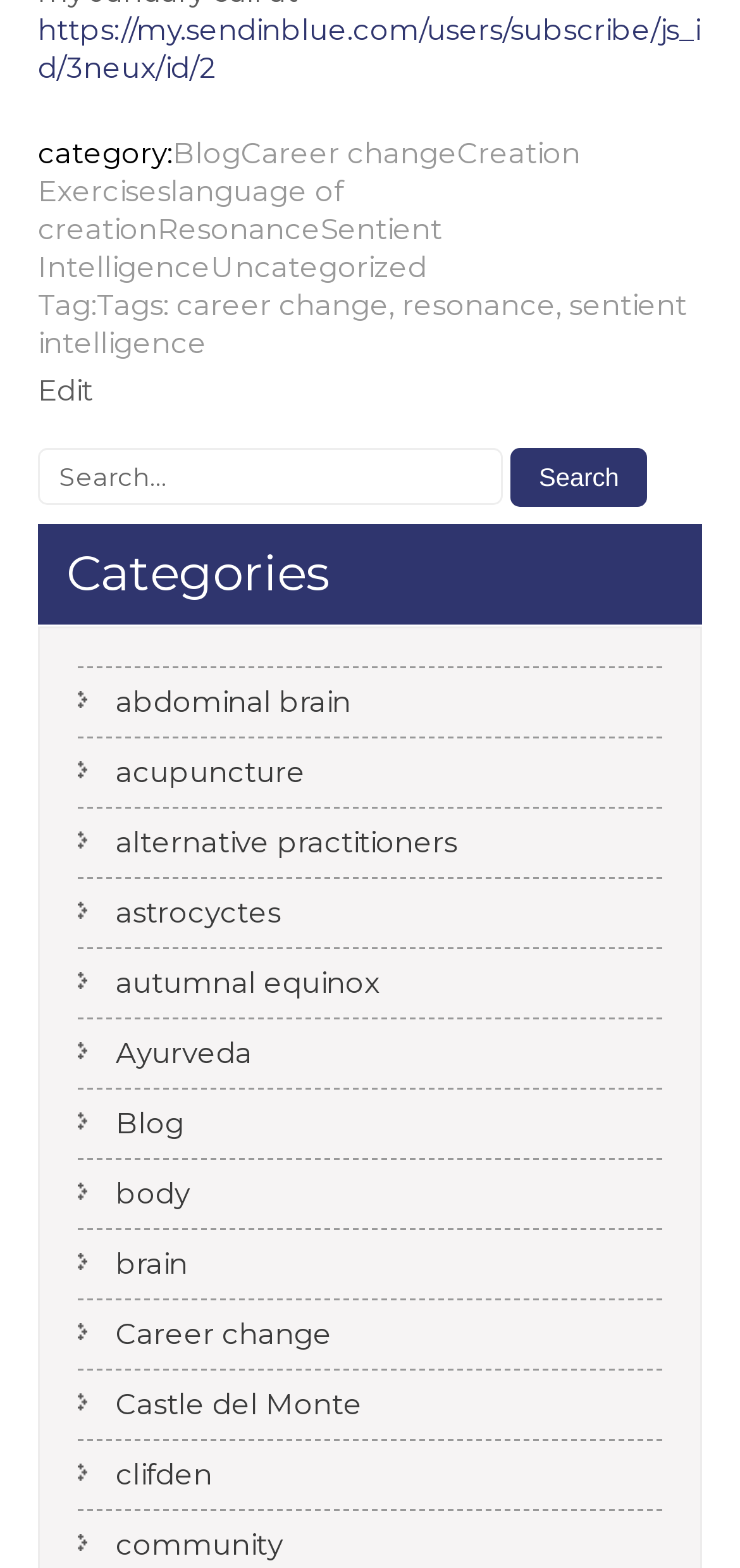Please identify the bounding box coordinates of the area I need to click to accomplish the following instruction: "click on category Blog".

[0.233, 0.085, 0.326, 0.108]